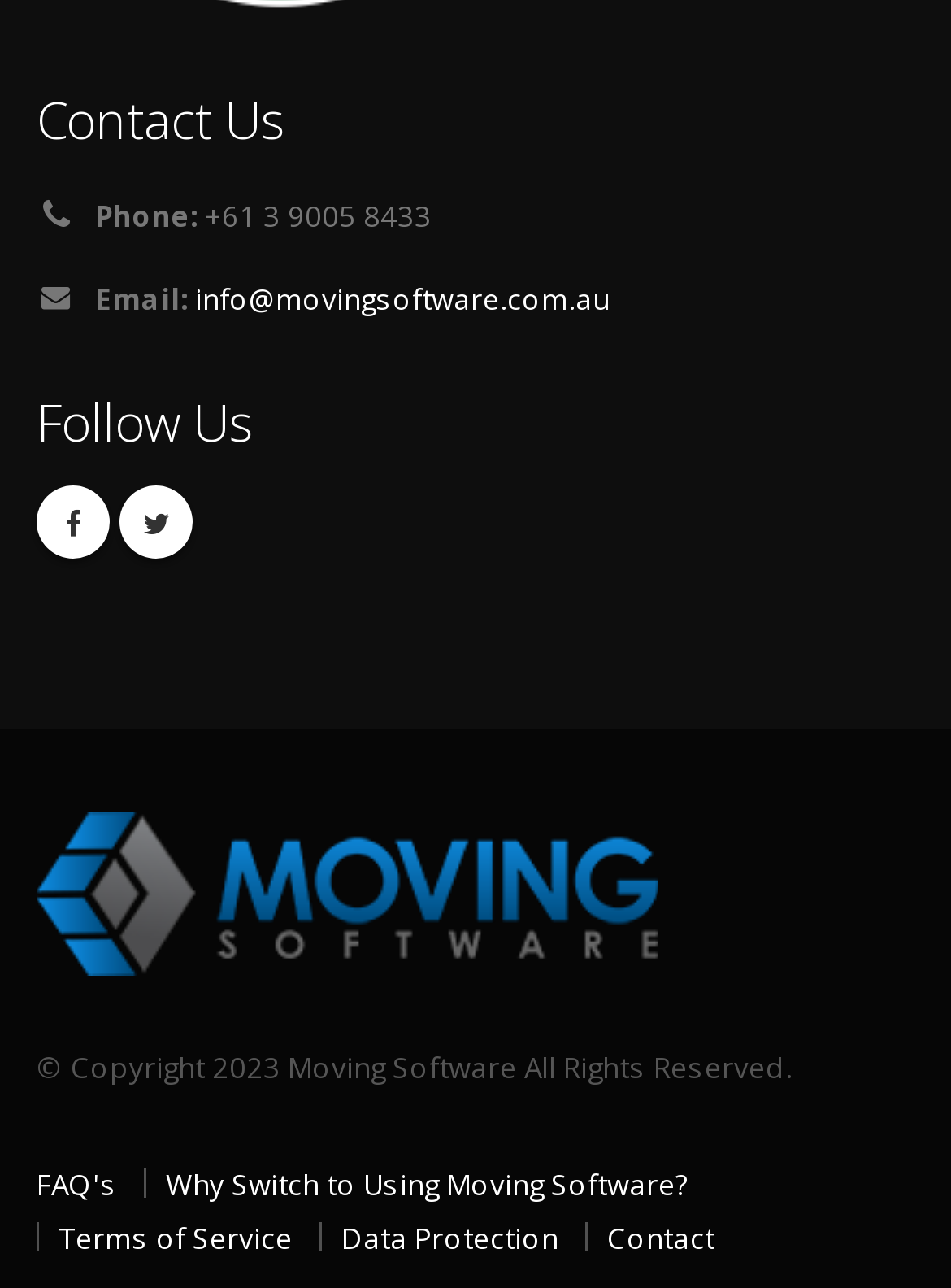What is the email address provided?
Based on the visual information, provide a detailed and comprehensive answer.

I found the email address by looking at the 'Email:' label and the link text next to it, which is 'info@movingsoftware.com.au'.